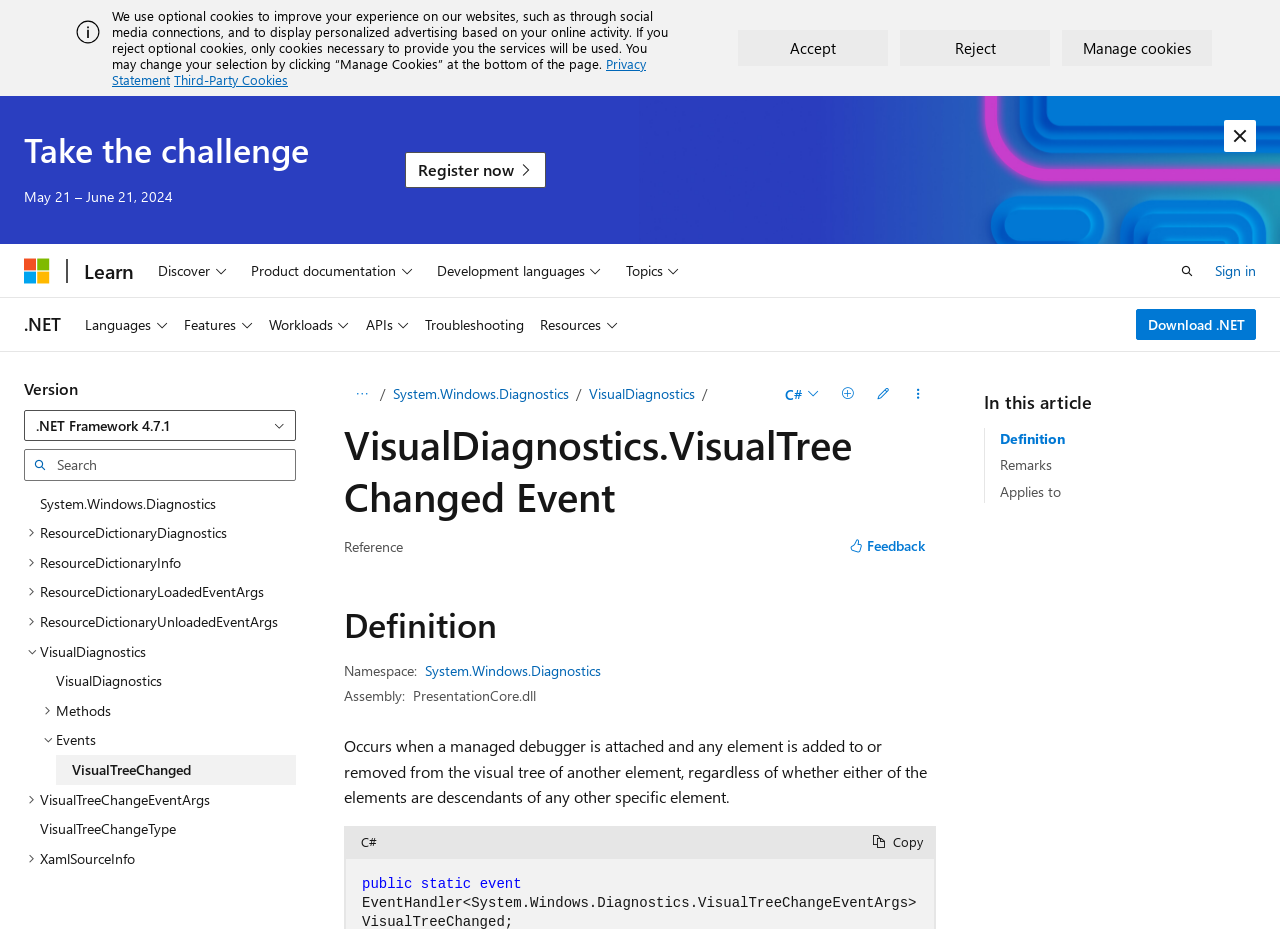With reference to the image, please provide a detailed answer to the following question: What is the purpose of the 'Manage cookies' button?

This answer can be obtained by looking at the button with the text 'Manage cookies' and inferring its purpose, which is to allow users to manage their cookie settings.